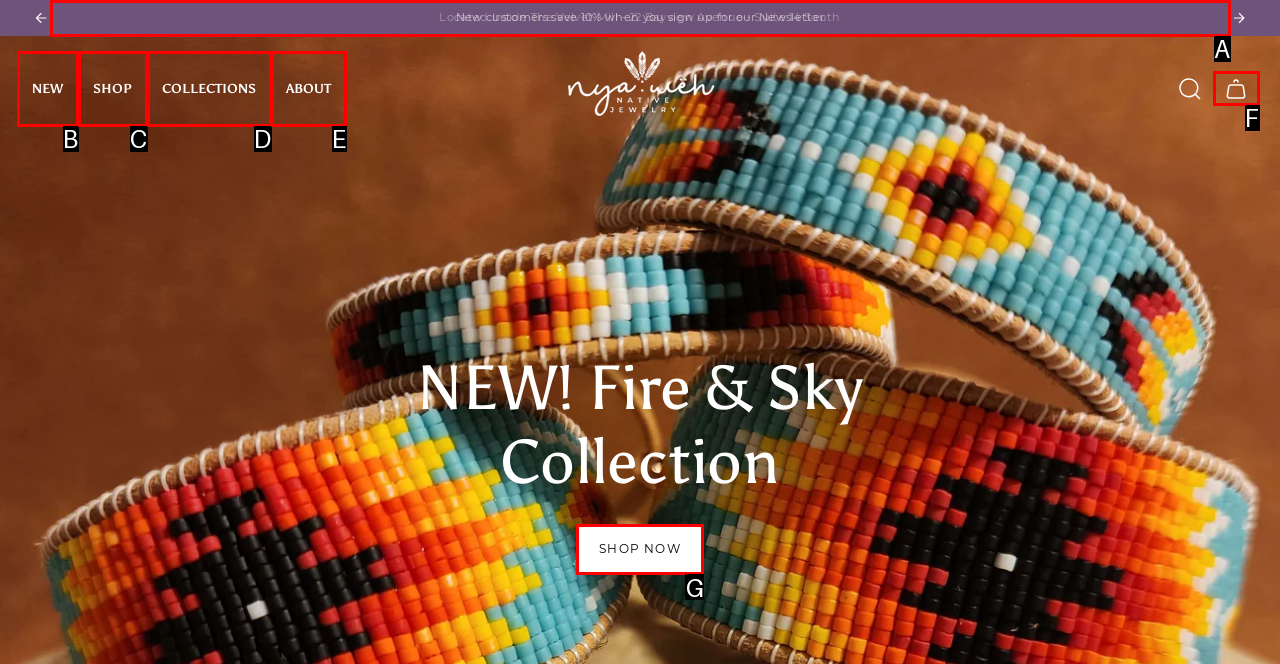Based on the description SHOP NOW, identify the most suitable HTML element from the options. Provide your answer as the corresponding letter.

G